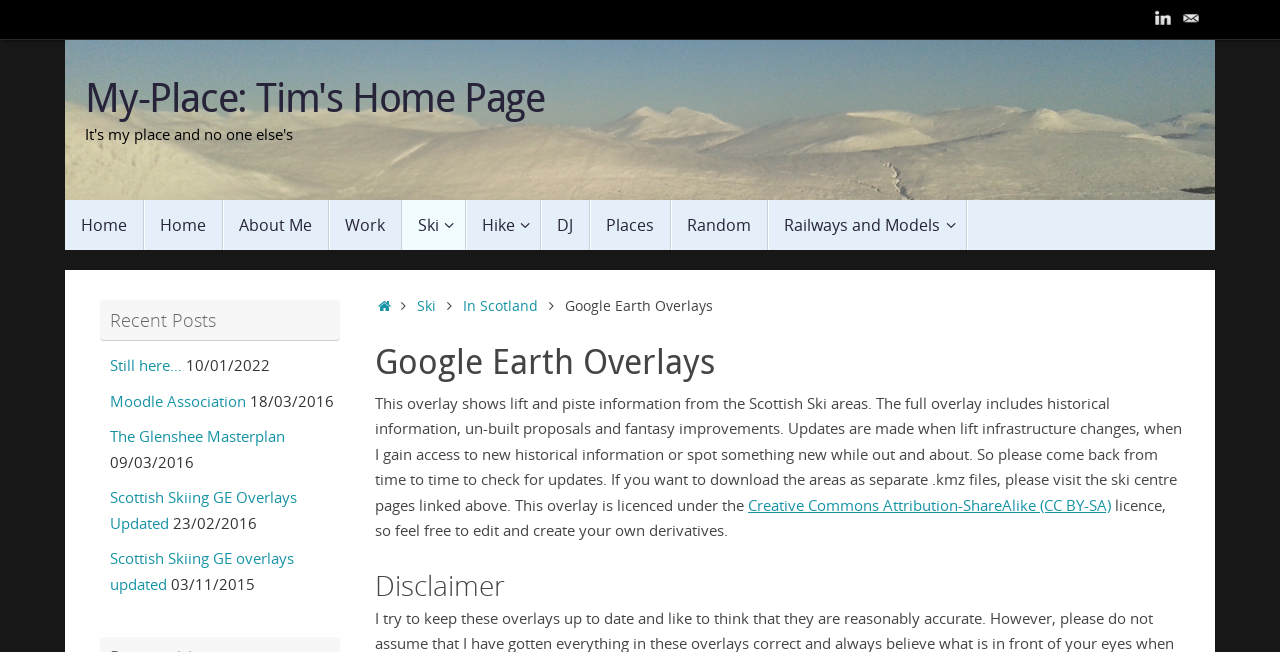Identify the bounding box for the UI element specified in this description: "In Scotland". The coordinates must be four float numbers between 0 and 1, formatted as [left, top, right, bottom].

[0.361, 0.455, 0.42, 0.483]